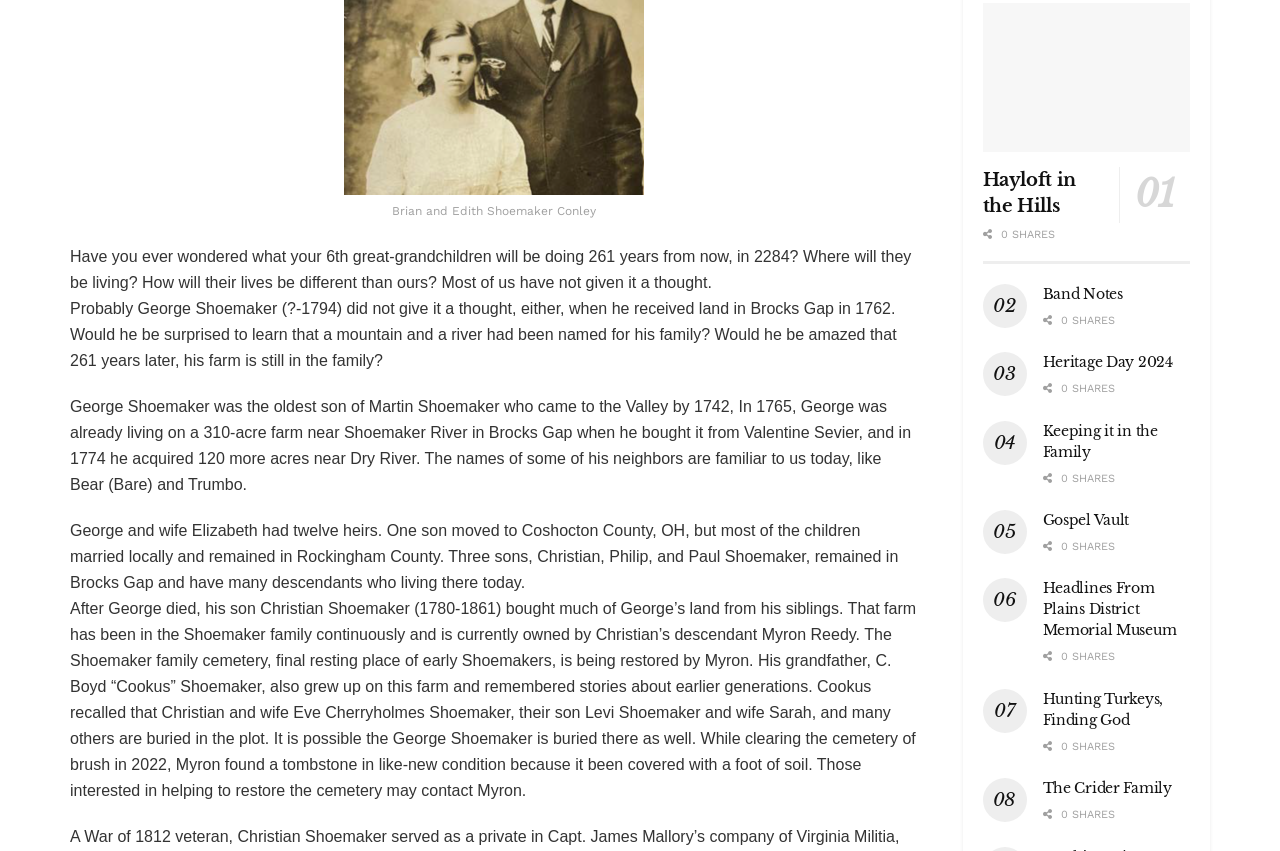Find and provide the bounding box coordinates for the UI element described here: "Keeping it in the Family". The coordinates should be given as four float numbers between 0 and 1: [left, top, right, bottom].

[0.814, 0.496, 0.904, 0.541]